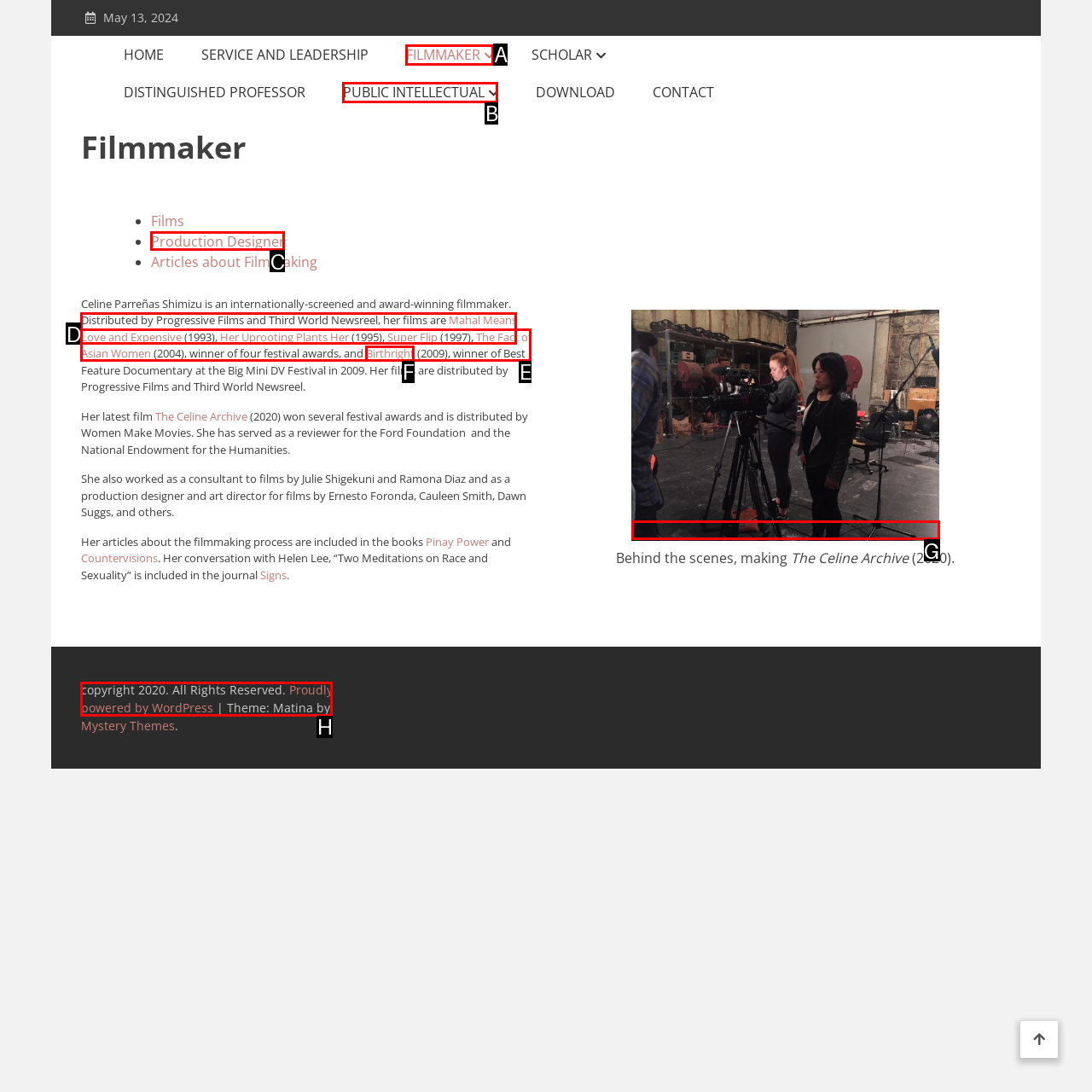Based on the description: Filmmaker
Select the letter of the corresponding UI element from the choices provided.

A